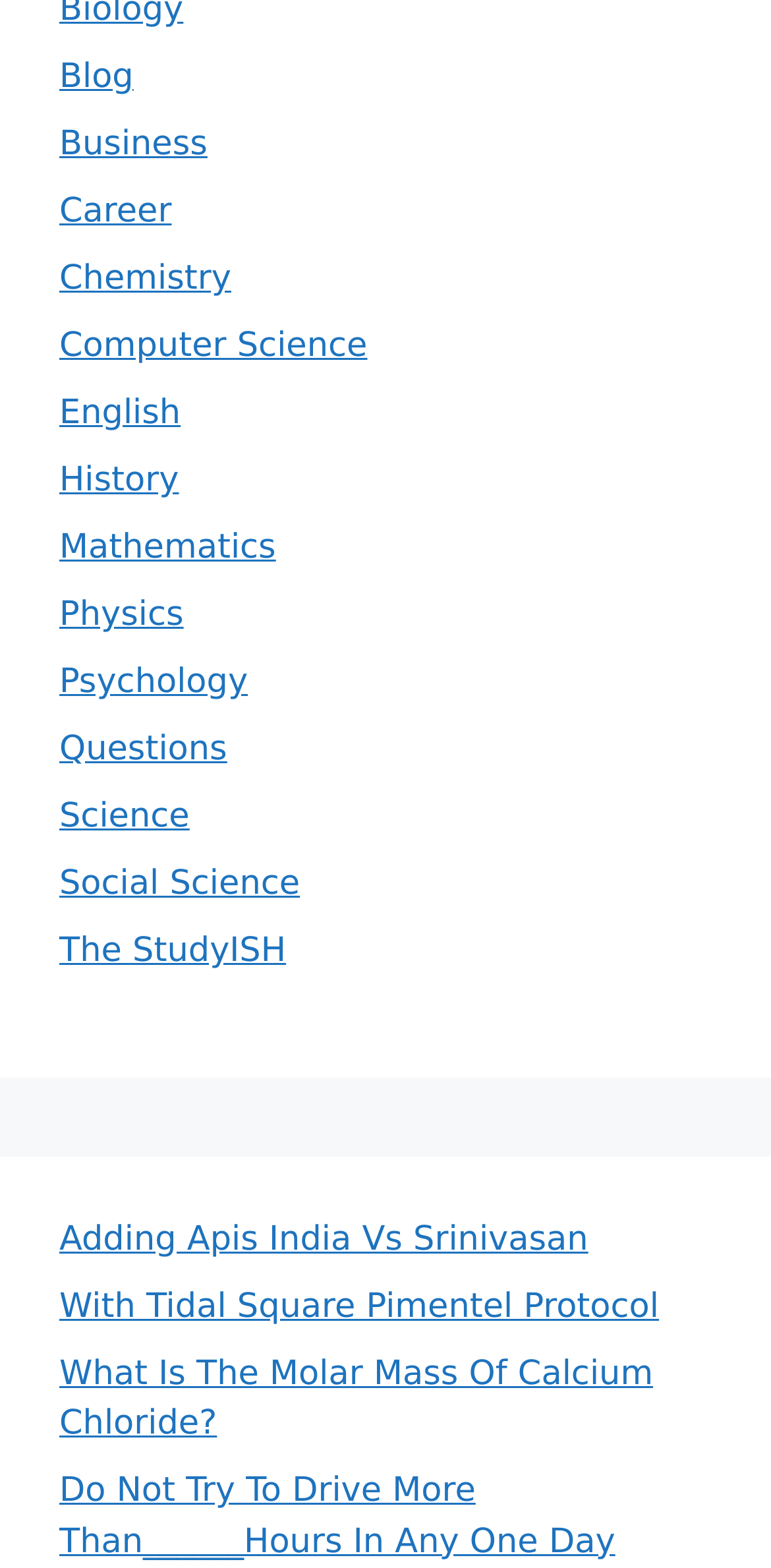From the webpage screenshot, identify the region described by Career. Provide the bounding box coordinates as (top-left x, top-left y, bottom-right x, bottom-right y), with each value being a floating point number between 0 and 1.

[0.077, 0.123, 0.223, 0.148]